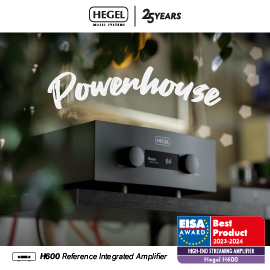What is the award badge on the image for?
Using the image, give a concise answer in the form of a single word or short phrase.

Best Product 2023-2024